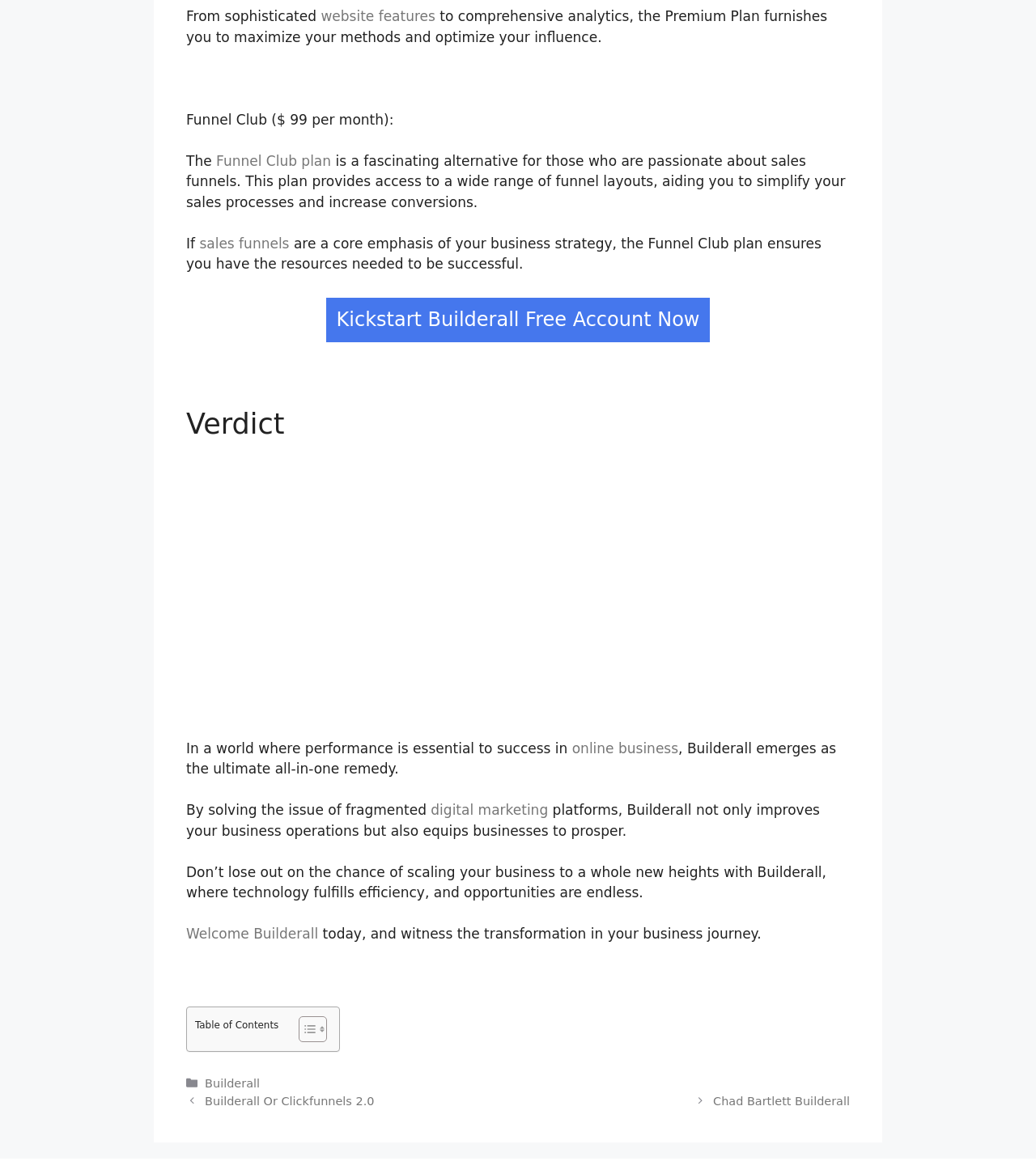Determine the coordinates of the bounding box that should be clicked to complete the instruction: "Click the 'Kickstart Builderall Free Account Now' link". The coordinates should be represented by four float numbers between 0 and 1: [left, top, right, bottom].

[0.314, 0.254, 0.686, 0.292]